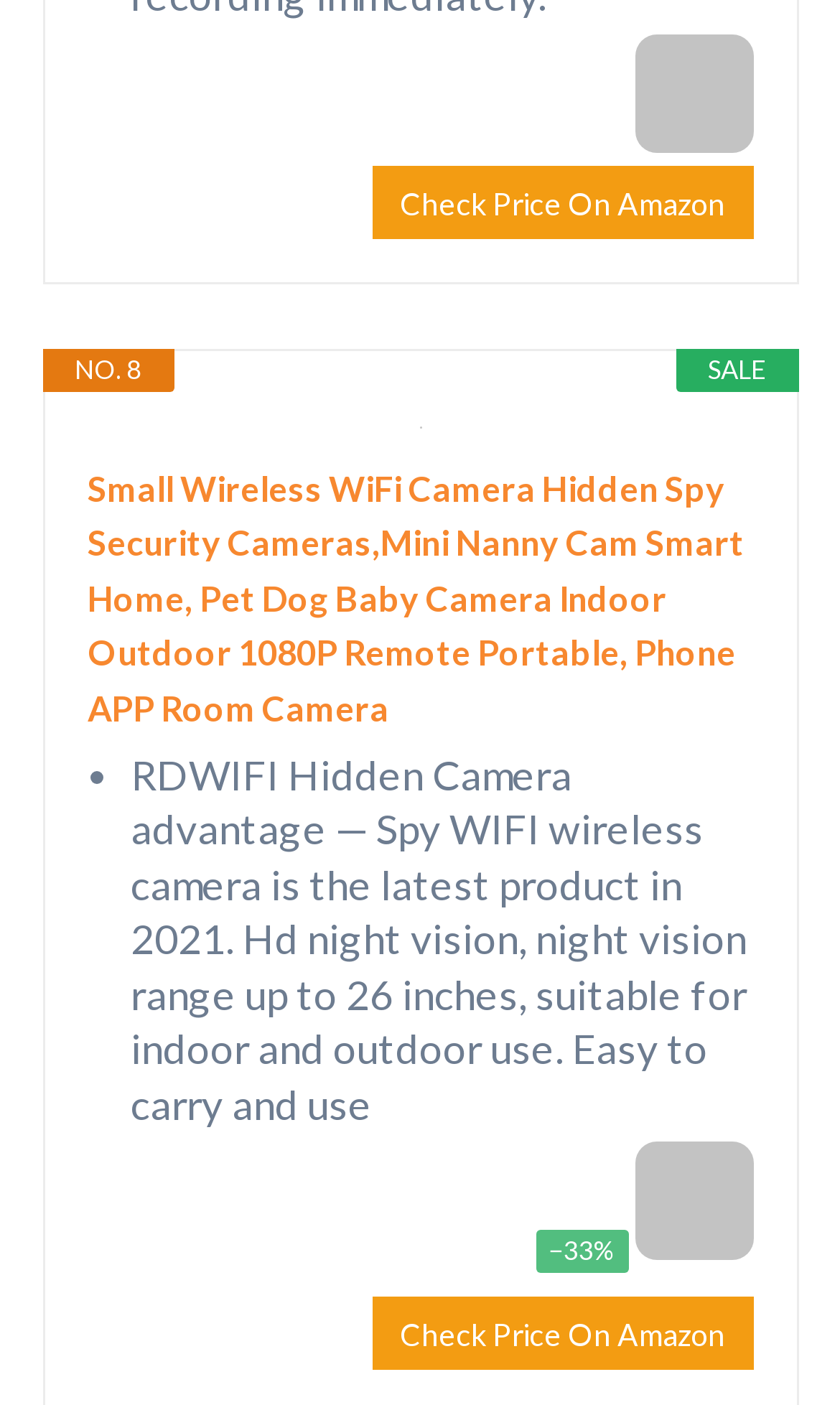Refer to the image and offer a detailed explanation in response to the question: What is the discount percentage?

I found a StaticText element with the text '-33%' at coordinates [0.653, 0.879, 0.732, 0.902], which indicates the discount percentage.